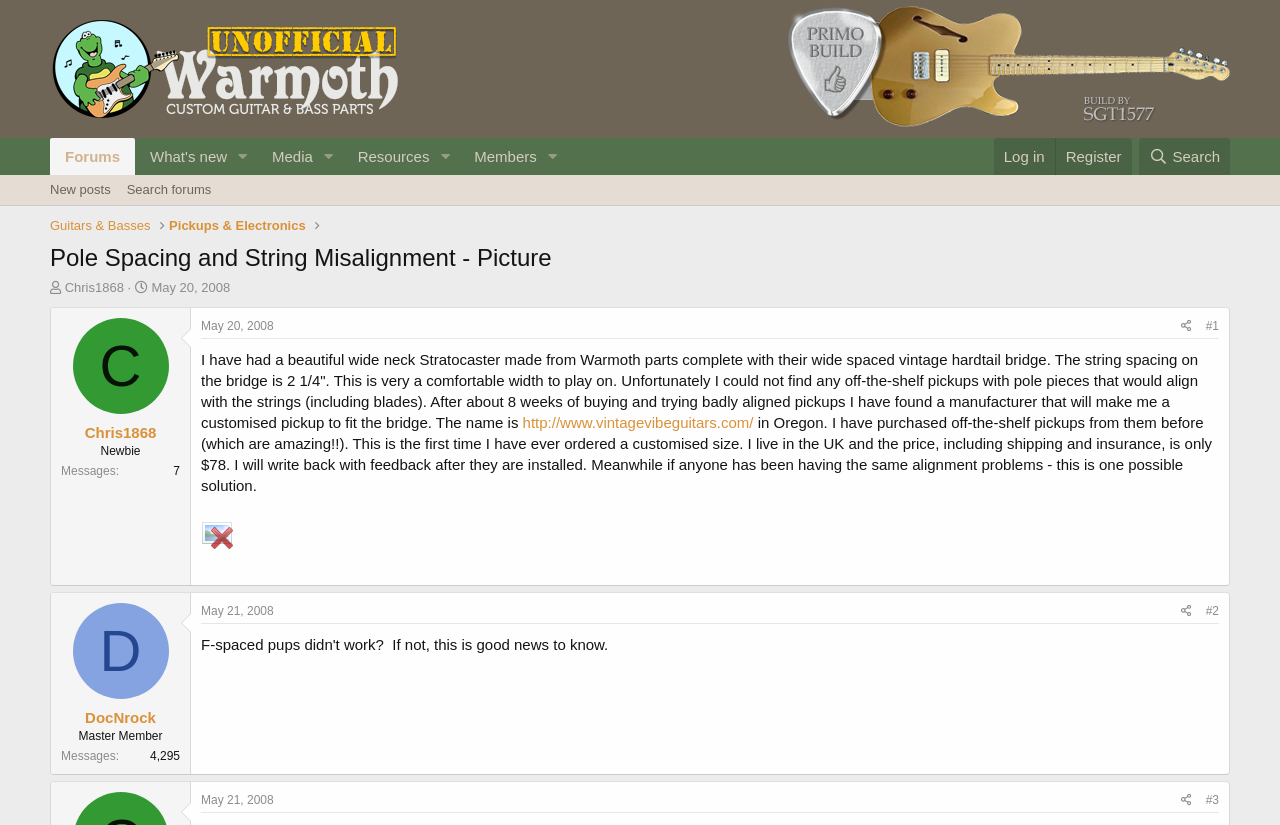Select the bounding box coordinates of the element I need to click to carry out the following instruction: "Search the forum".

[0.89, 0.167, 0.961, 0.212]